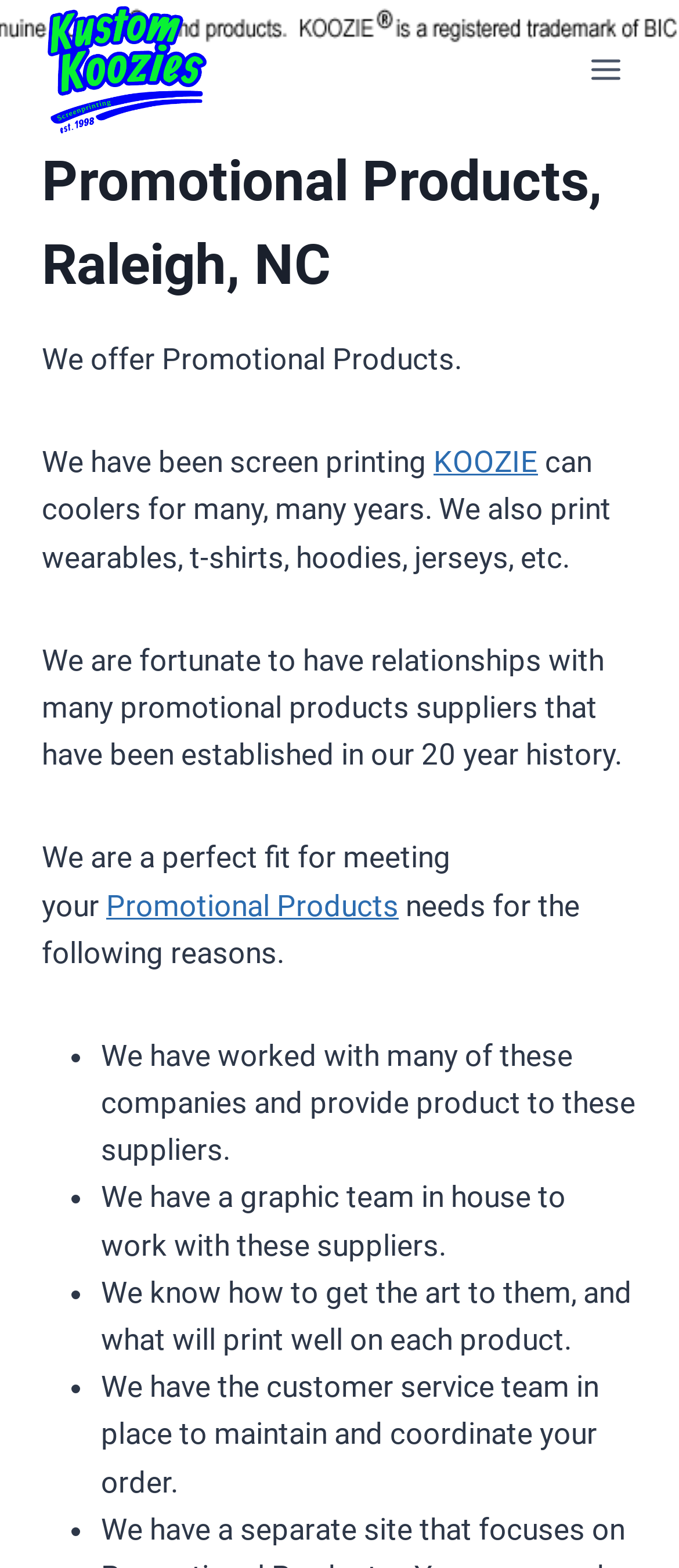Using the information shown in the image, answer the question with as much detail as possible: What services does the company provide?

The company provides screen printing services, as well as other services such as graphic design and customer service, as indicated by the text 'We have a graphic team in house to work with these suppliers' and 'We have the customer service team in place to maintain and coordinate your order.'